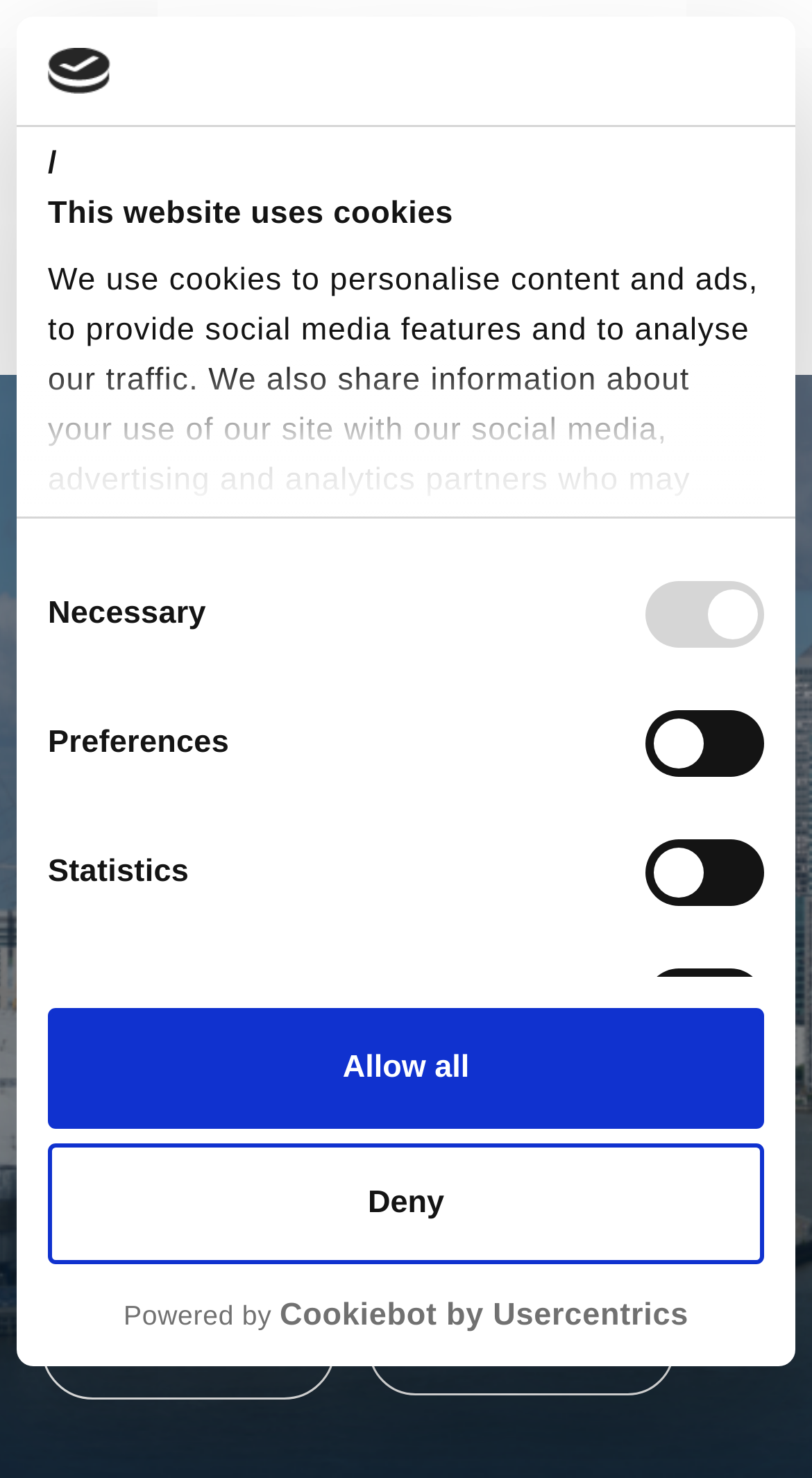What is the text on the top-left image?
Based on the image, provide your answer in one word or phrase.

logo